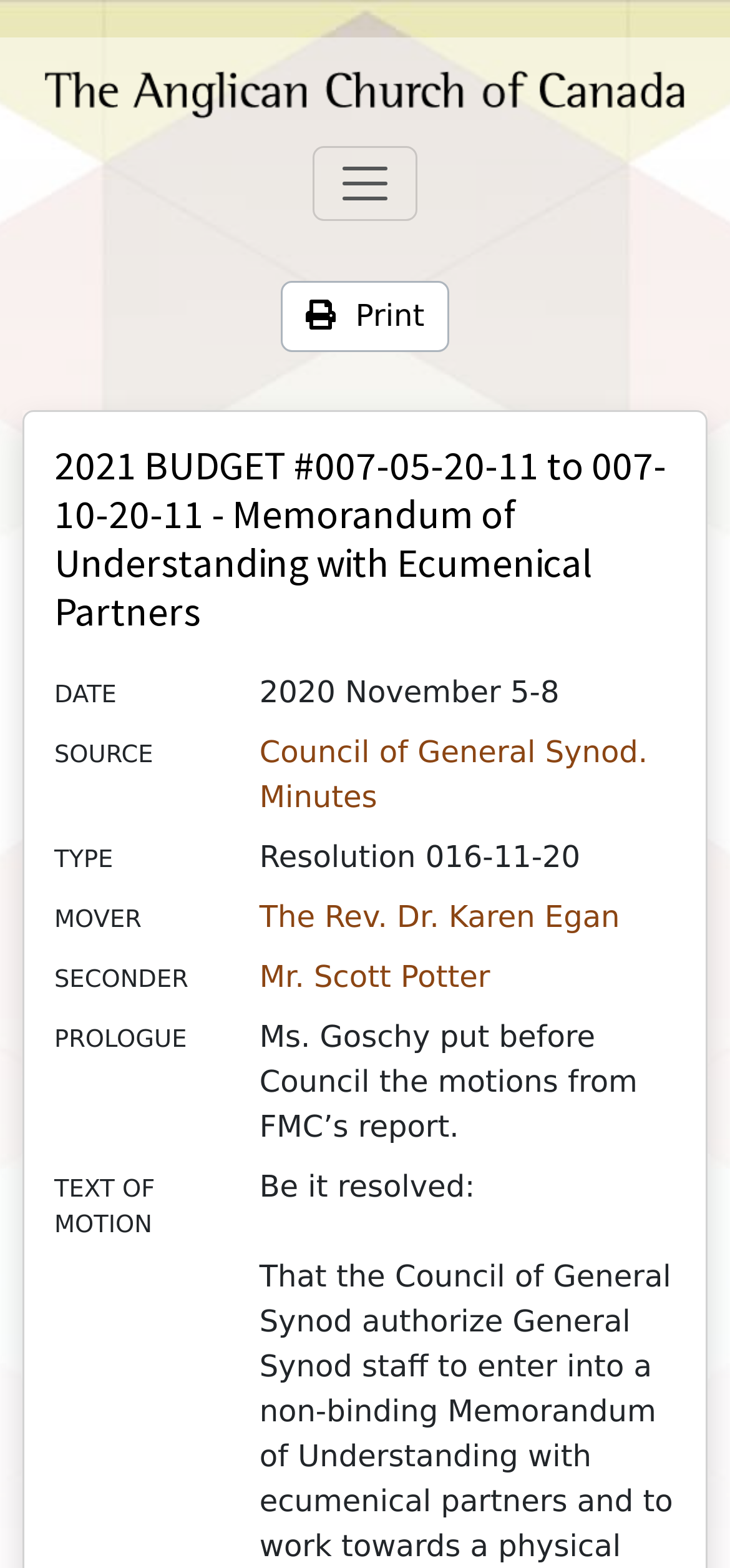Refer to the screenshot and give an in-depth answer to this question: What is the source of the document?

I found the answer by examining the description list with the term 'SOURCE' and its corresponding detail, which is a link to 'Council of General Synod. Minutes'.